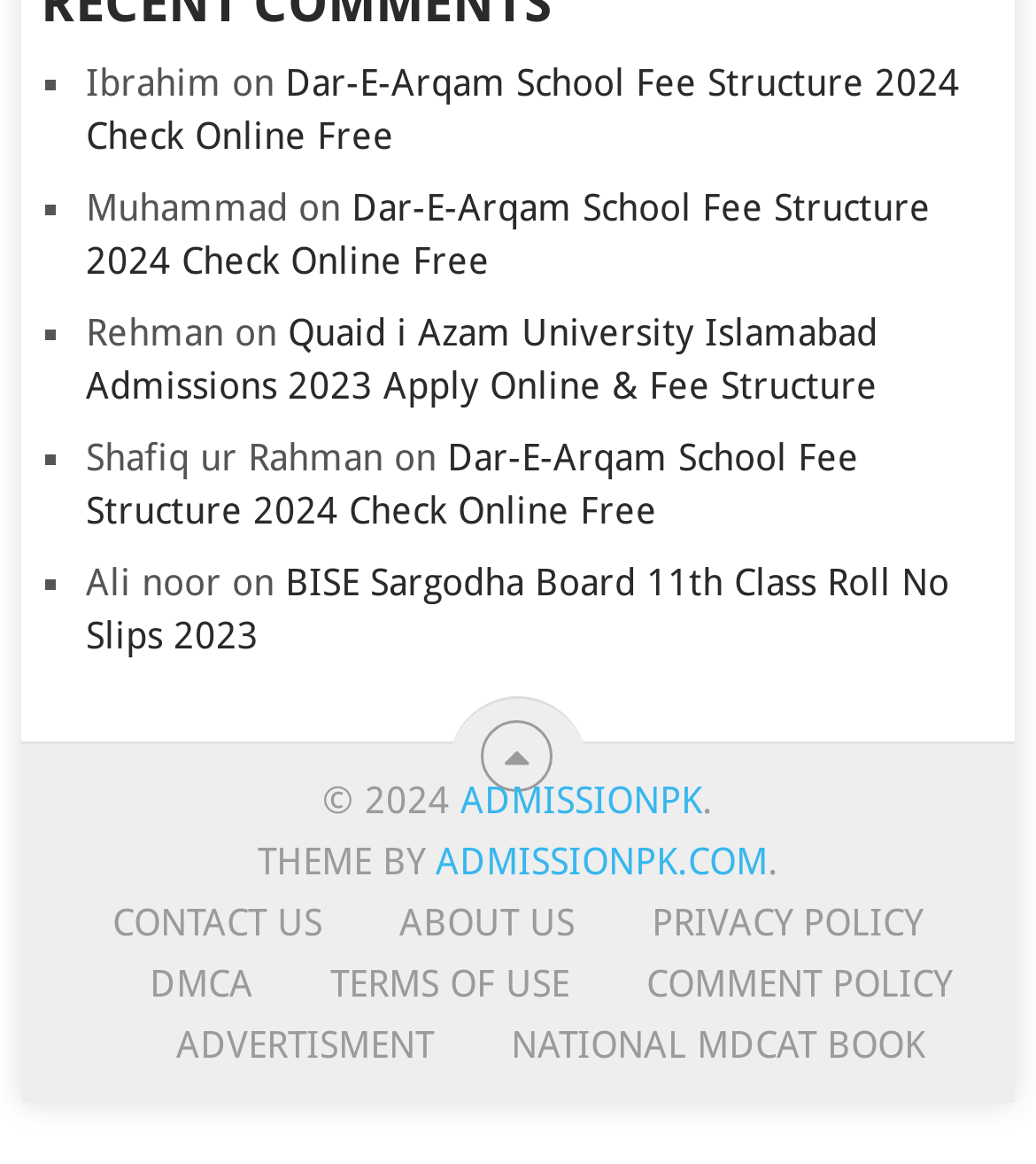What is the copyright year mentioned at the bottom?
Provide a comprehensive and detailed answer to the question.

The copyright year mentioned at the bottom of the webpage is 2024, which is indicated by the StaticText element ' 2024' with bounding box coordinates [0.311, 0.668, 0.445, 0.705].